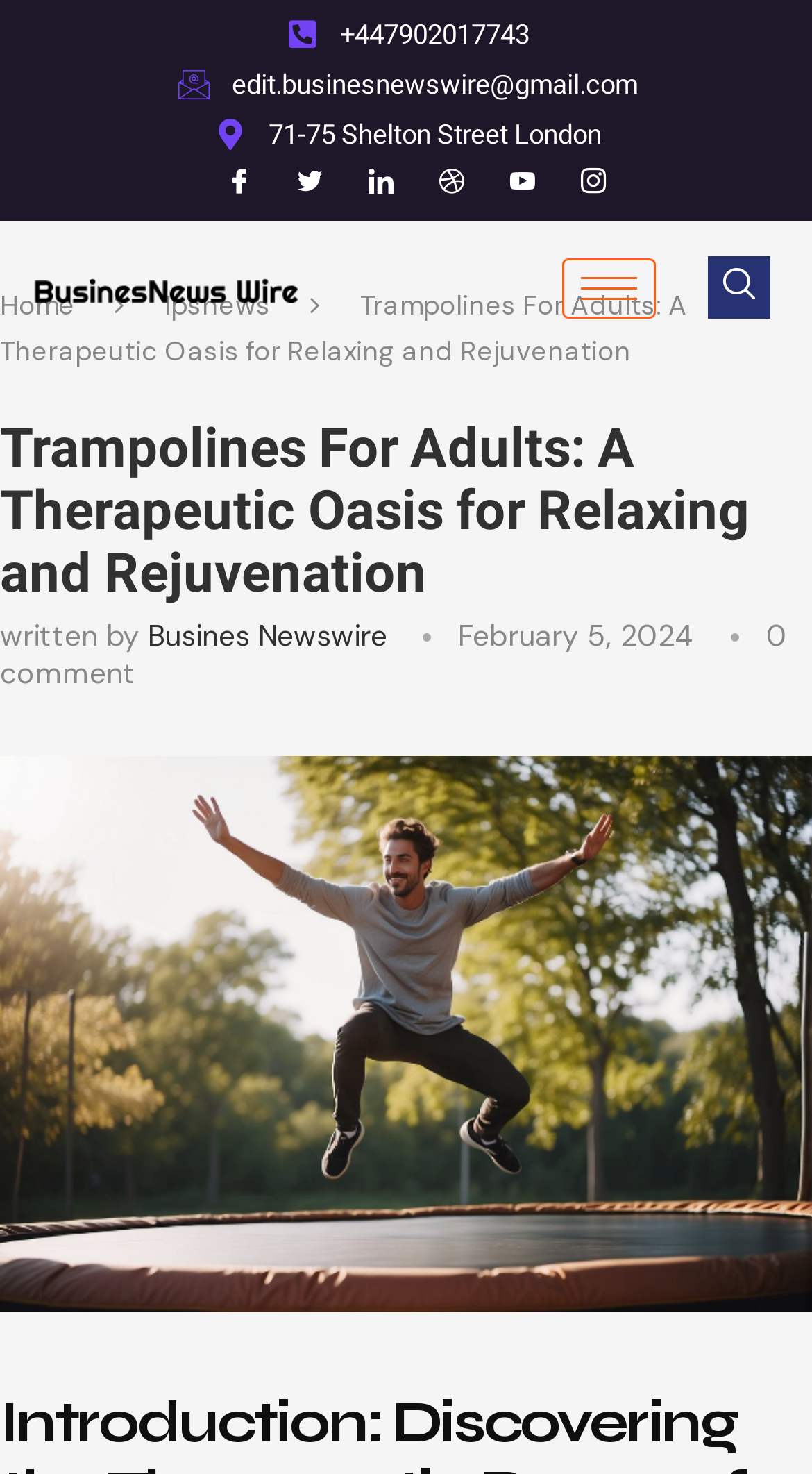Locate the bounding box coordinates of the element that should be clicked to fulfill the instruction: "click the Home link".

[0.0, 0.195, 0.092, 0.219]